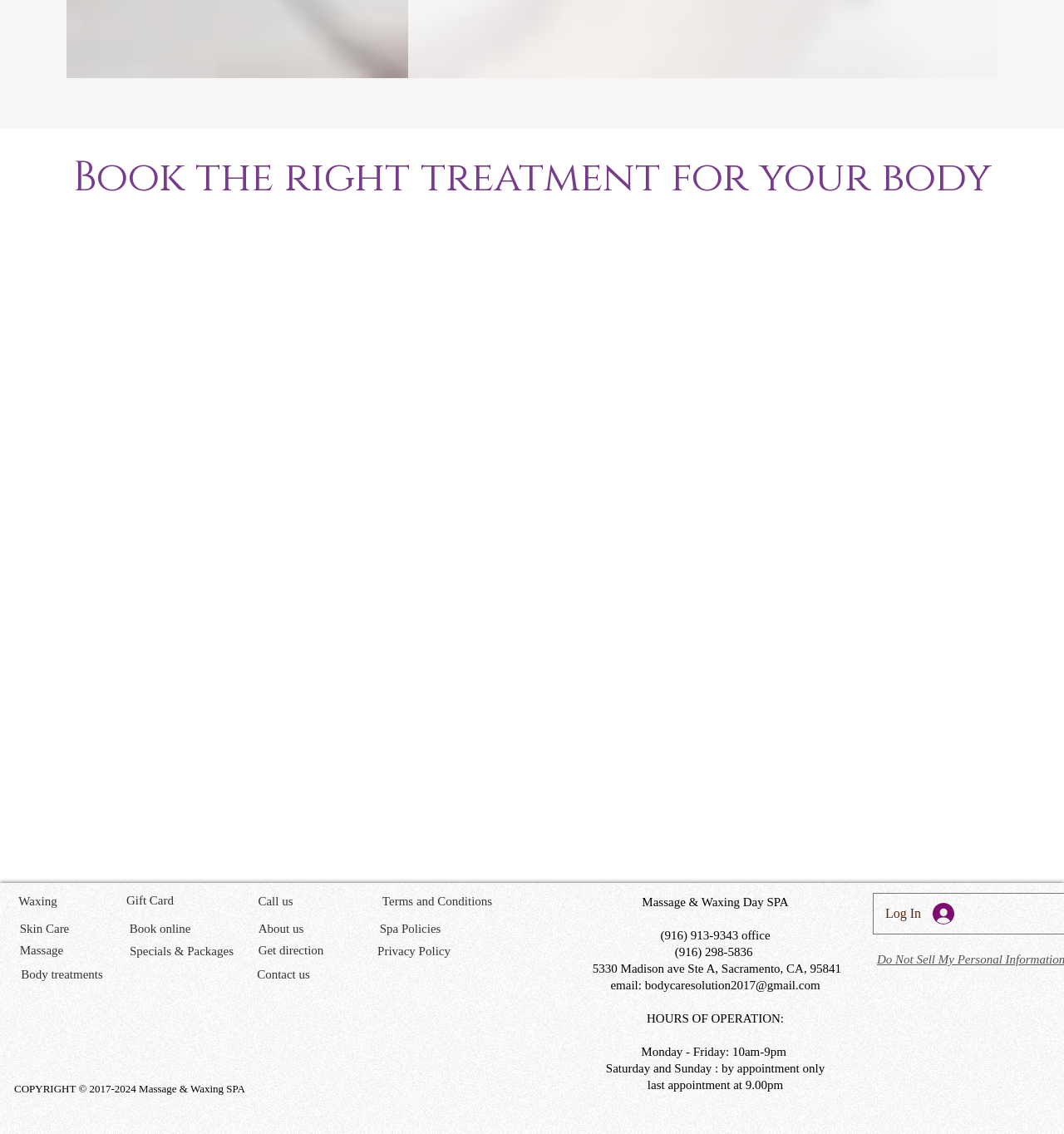Identify the bounding box of the HTML element described as: "Specials & Packages".

[0.117, 0.831, 0.224, 0.847]